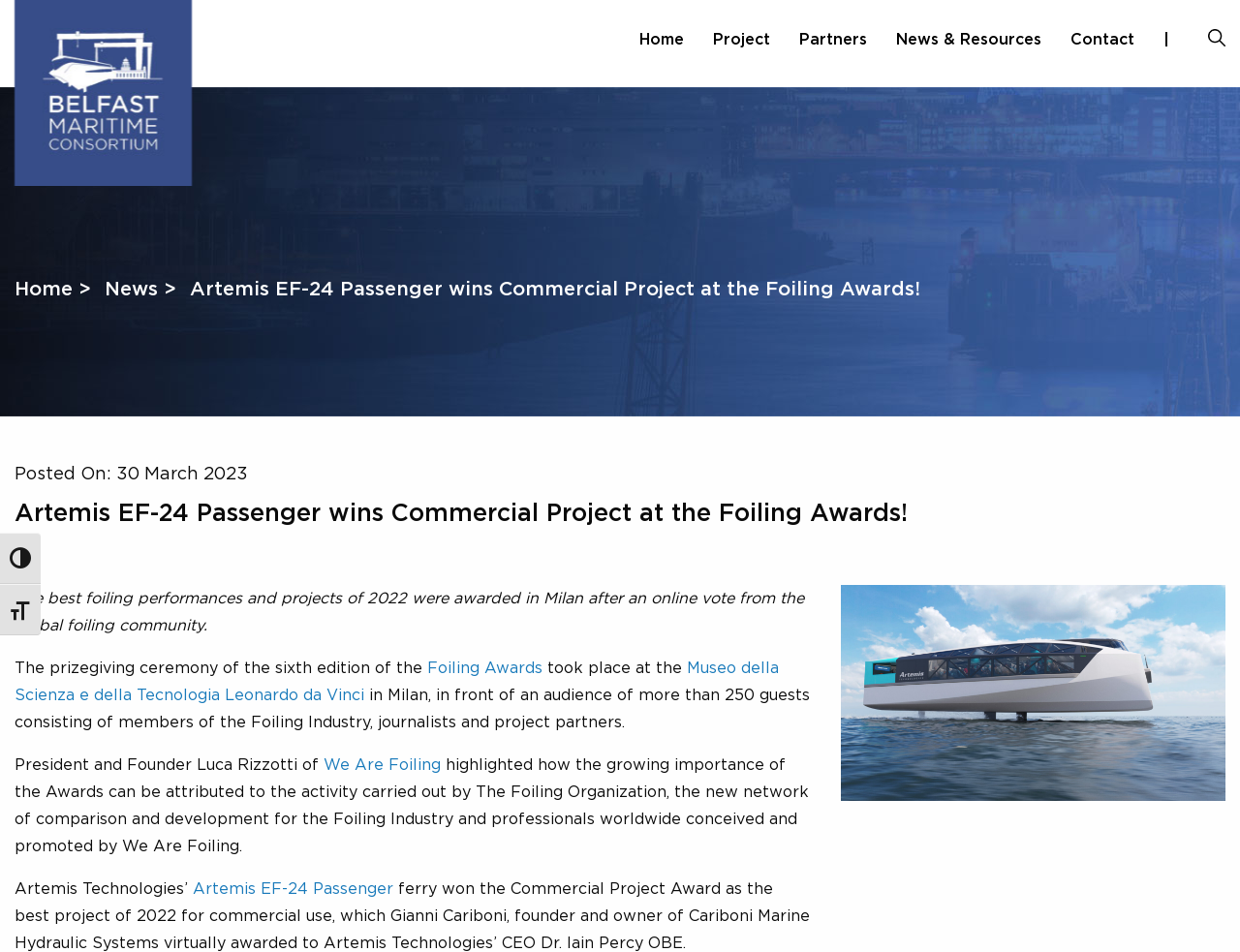Analyze the image and deliver a detailed answer to the question: How many guests attended the prizegiving ceremony of the Foiling Awards?

I found the answer by reading the text content of the webpage, specifically the sentence '...in front of an audience of more than 250 guests consisting of members of the Foiling Industry, journalists and project partners.' which indicates that more than 250 guests attended the ceremony.